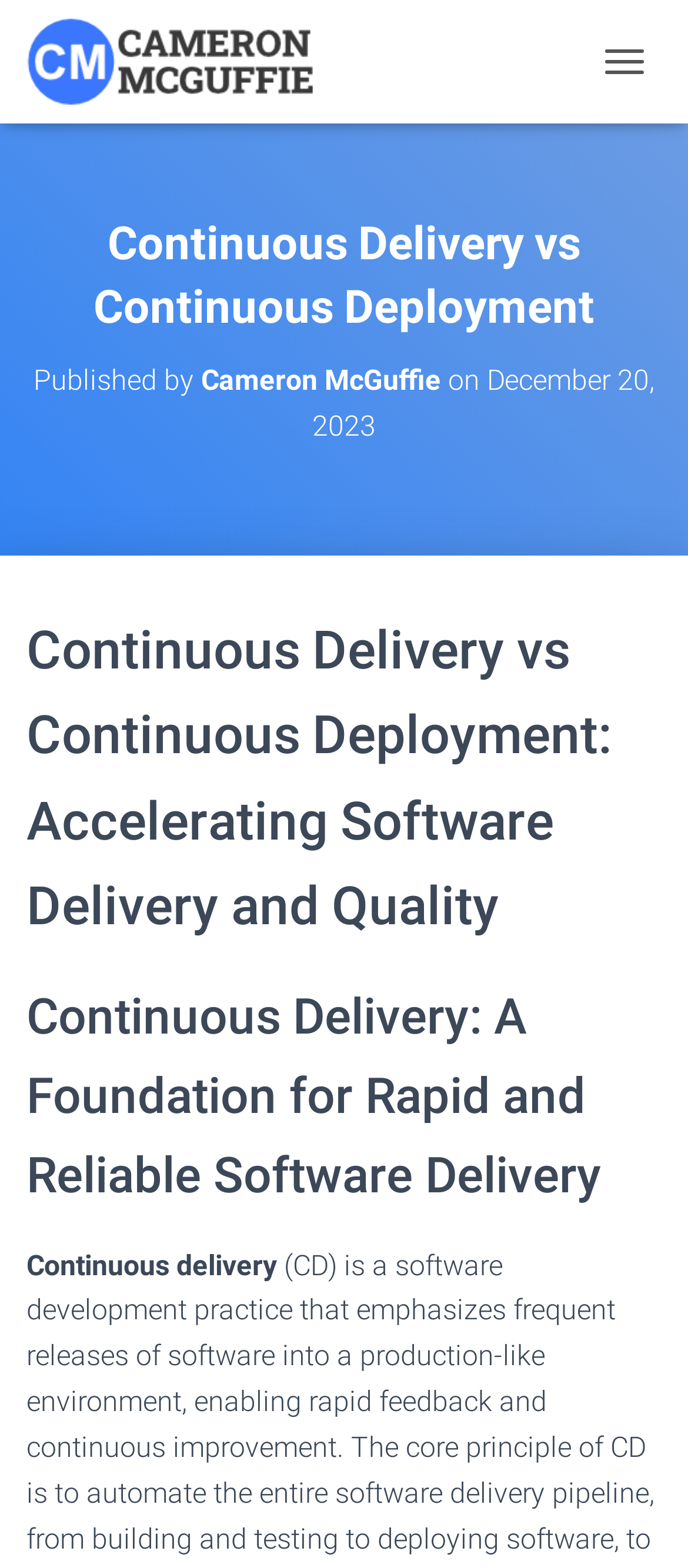Explain the features and main sections of the webpage comprehensively.

The webpage is about the differences between continuous delivery and continuous deployment in software development and delivery. At the top left, there is a link to the author, Cameron McGuffie, accompanied by a small image of the author. Below this, there is a heading that displays the title of the article, "Continuous Delivery vs Continuous Deployment". 

To the right of the title, there is a button labeled "TOGGLE NAVIGATION". Below the title, there is a subheading that indicates the publication information, including the author's name and the date, December 20, 2023. The author's name is a link, and the date is displayed in a time element.

The main content of the webpage is divided into sections, with headings that describe the topics. The first section is titled "Continuous Delivery vs Continuous Deployment: Accelerating Software Delivery and Quality". Within this section, there is a subheading titled "Continuous Delivery: A Foundation for Rapid and Reliable Software Delivery". Below this, there is a paragraph of text that starts with the phrase "Continuous delivery".